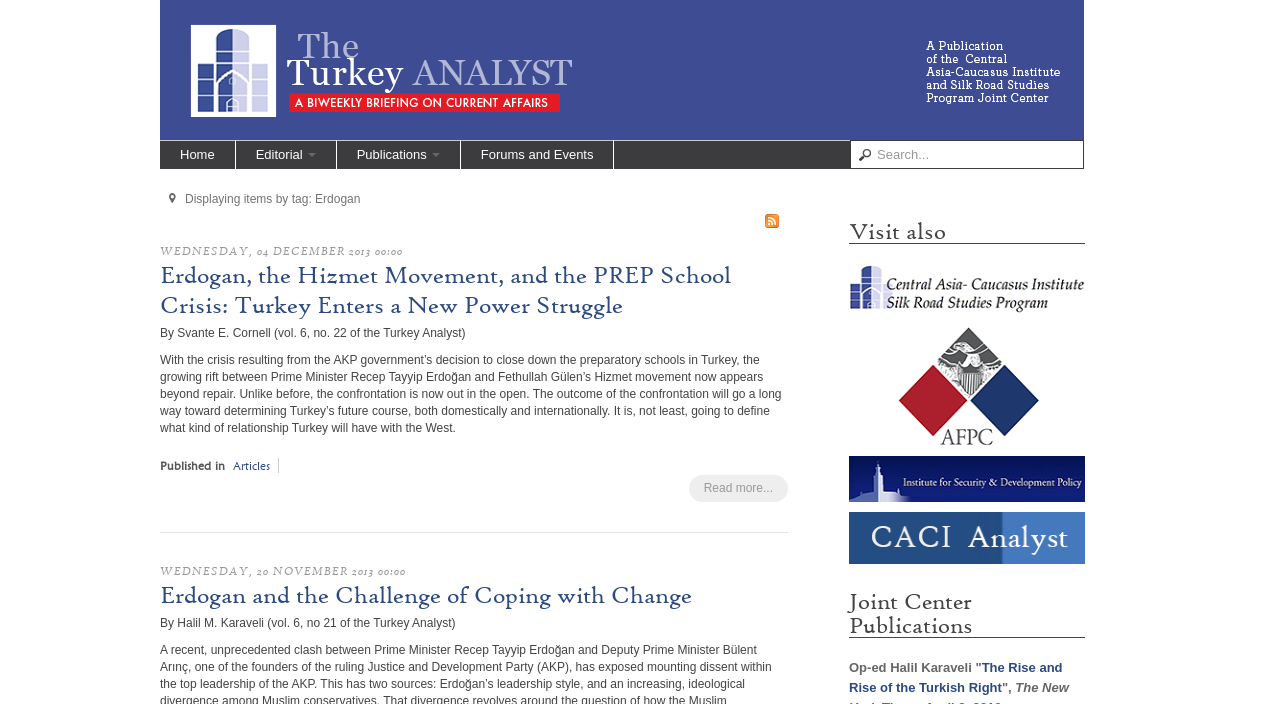Answer in one word or a short phrase: 
How many articles are displayed on this page?

2